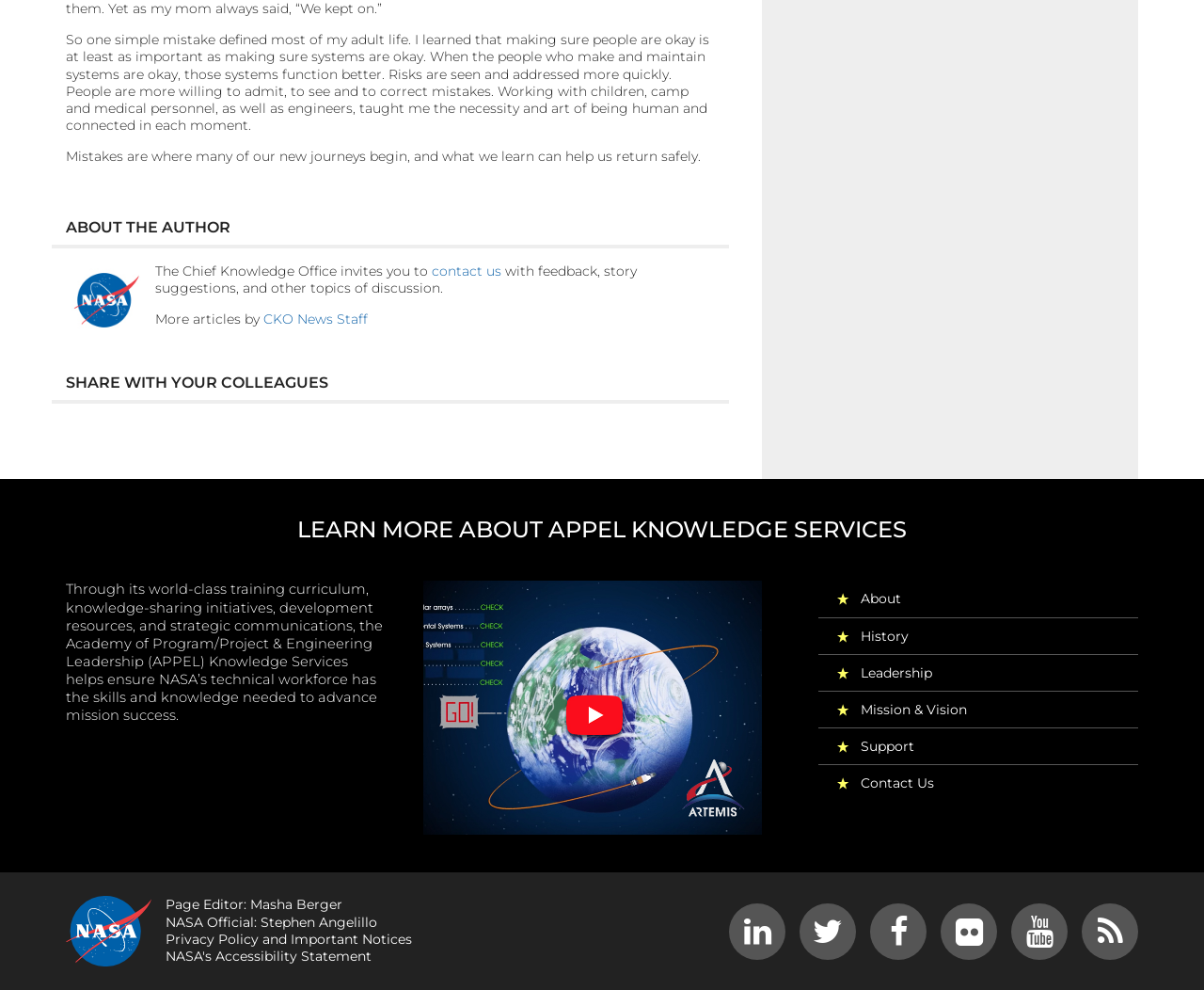Find the bounding box coordinates for the area that must be clicked to perform this action: "Read about the author".

[0.043, 0.222, 0.605, 0.251]